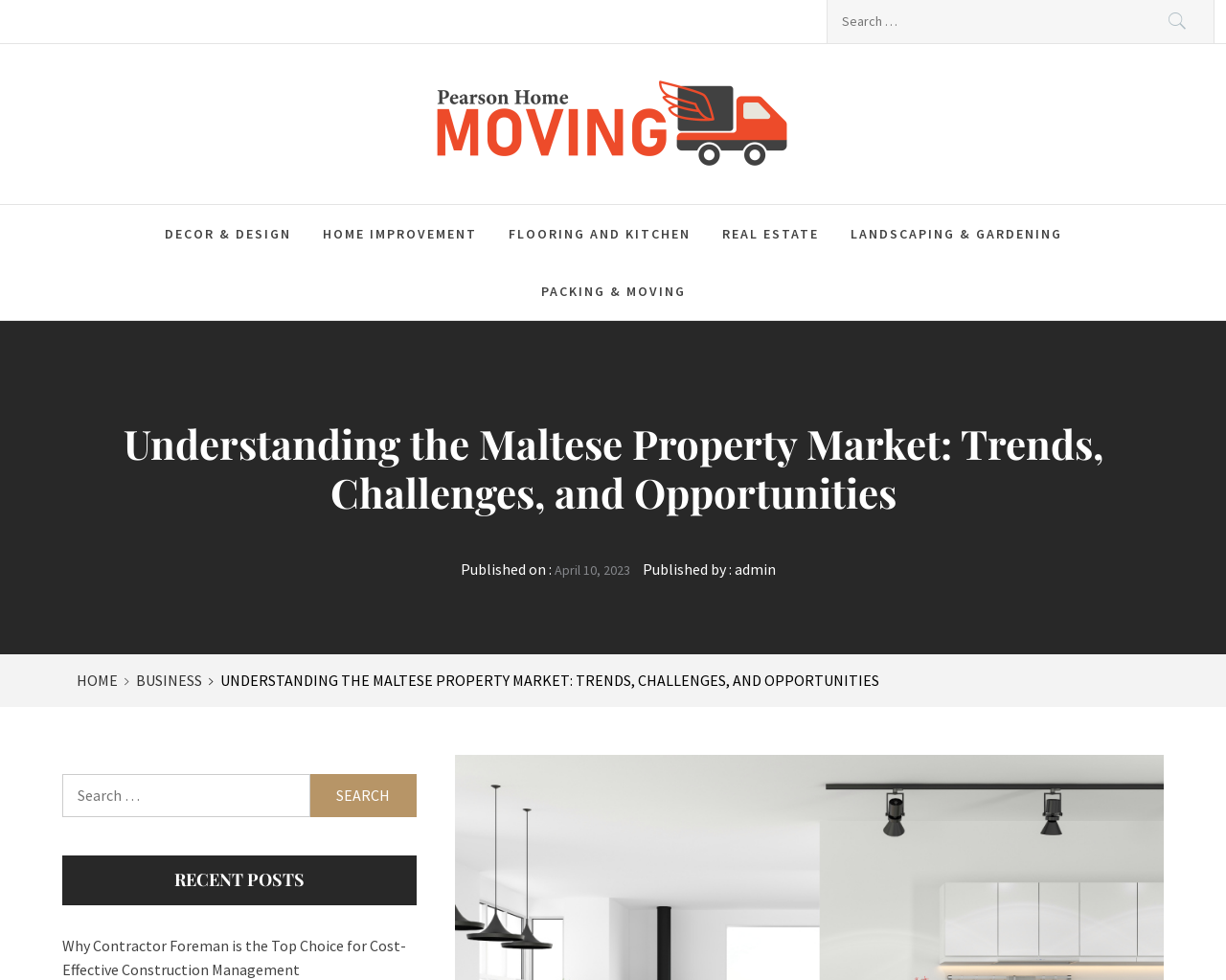Extract the main title from the webpage and generate its text.

Understanding the Maltese Property Market: Trends, Challenges, and Opportunities